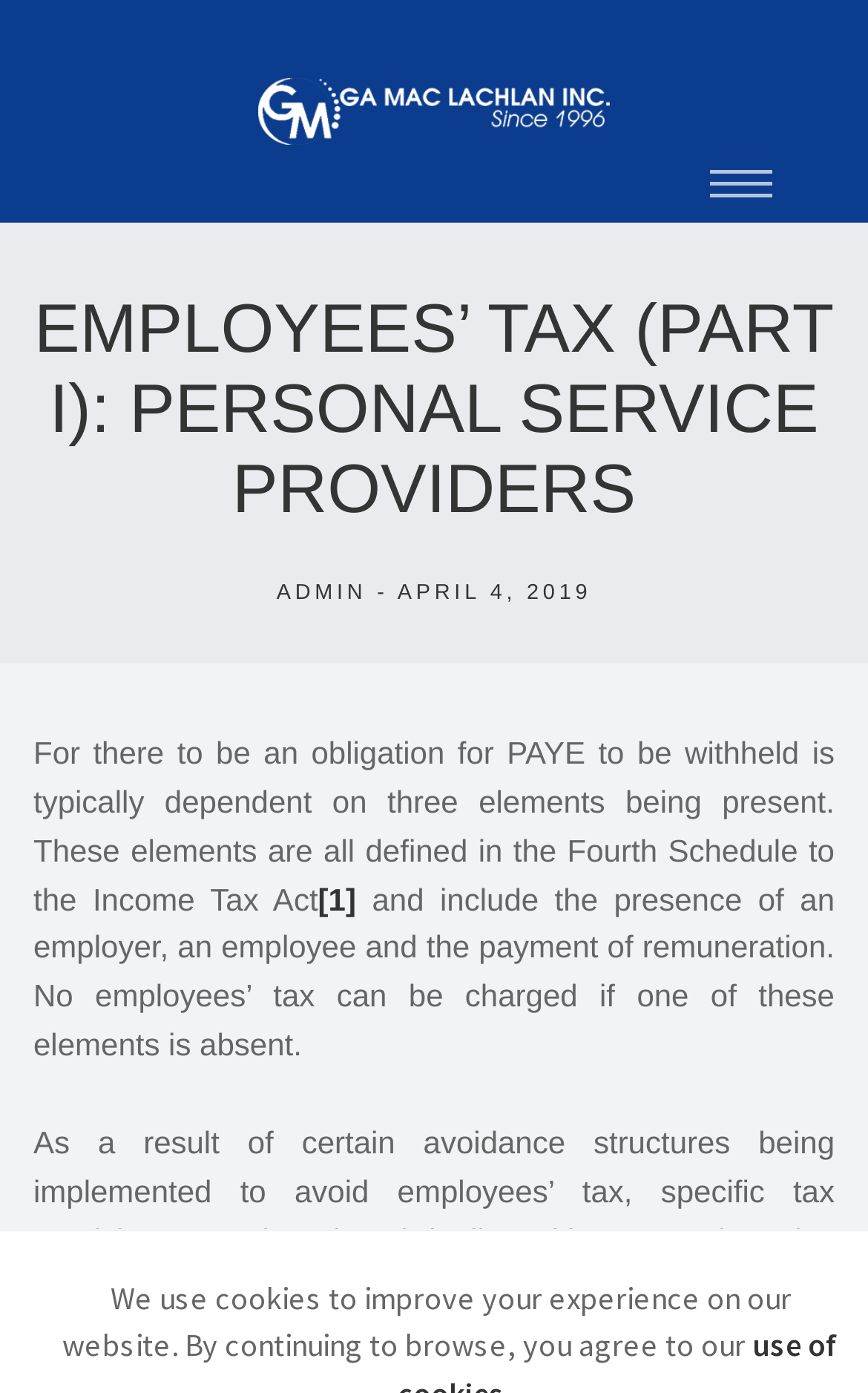Generate a comprehensive description of the webpage content.

The webpage appears to be an article or blog post from a chartered accountants and auditors firm, GA Mac Lachlan. At the top of the page, there is a logo and a link to the firm's homepage, accompanied by a navigation menu with links to various sections such as "About Us", "Meet the Team", "Our Services", "News", "Partners", and "Contact Us". 

Below the navigation menu, there is a main heading that reads "EMPLOYEES’ TAX (PART I): PERSONAL SERVICE PROVIDERS", followed by a subheading indicating the author and date of the post, "ADMIN - APRIL 4, 2019". 

The main content of the page is a passage of text that discusses the obligation for PAYE to be withheld, which is dependent on three elements being present. These elements are defined in the Fourth Schedule to the Income Tax Act. The passage also mentions that no employees' tax can be charged if one of these elements is absent. There is a link to a reference or footnote, marked as "[1]". 

At the very bottom of the page, there is a notice about the use of cookies on the website, informing users that by continuing to browse, they agree to the firm's cookie policy.